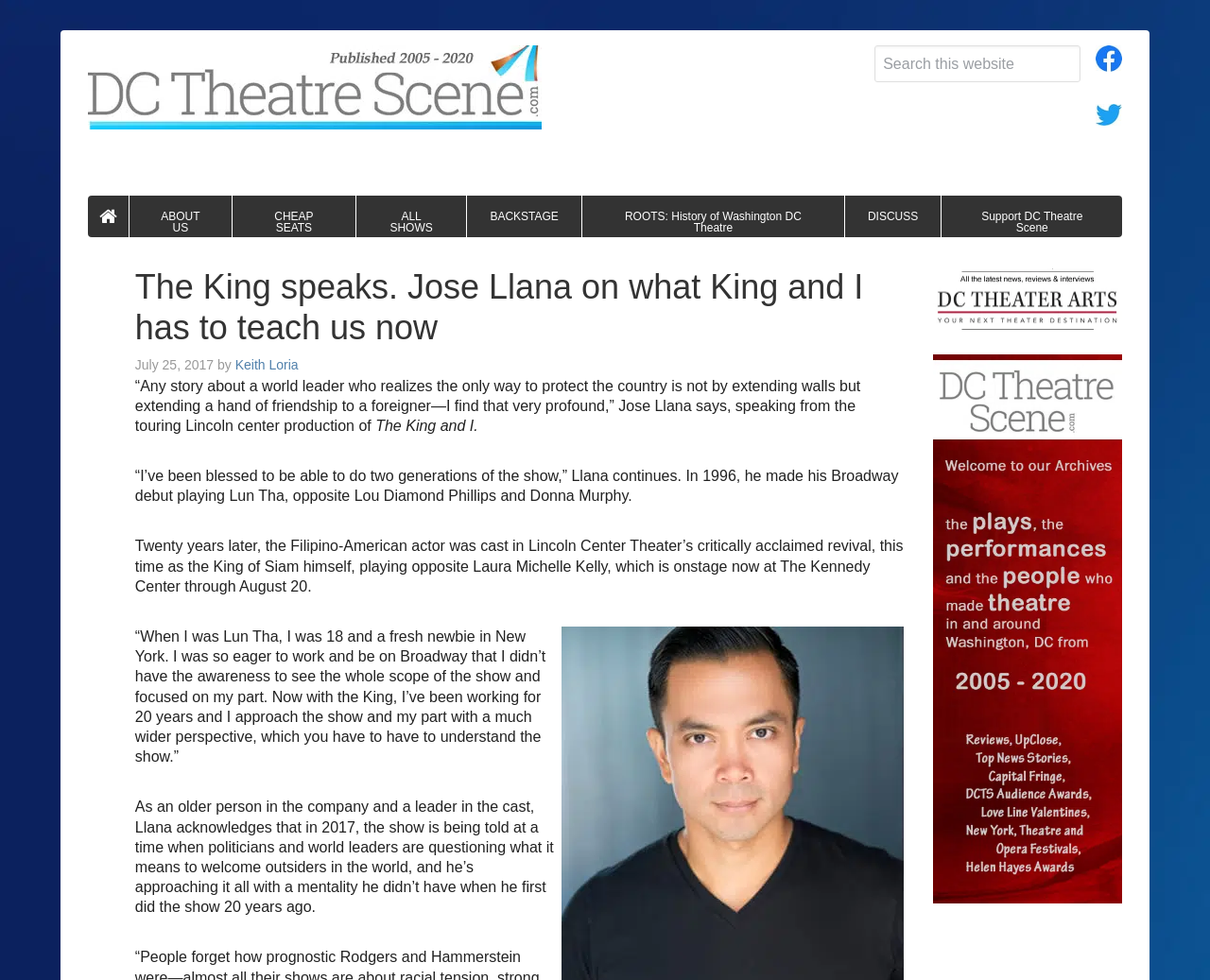Please specify the bounding box coordinates of the area that should be clicked to accomplish the following instruction: "Search this website". The coordinates should consist of four float numbers between 0 and 1, i.e., [left, top, right, bottom].

[0.723, 0.046, 0.893, 0.084]